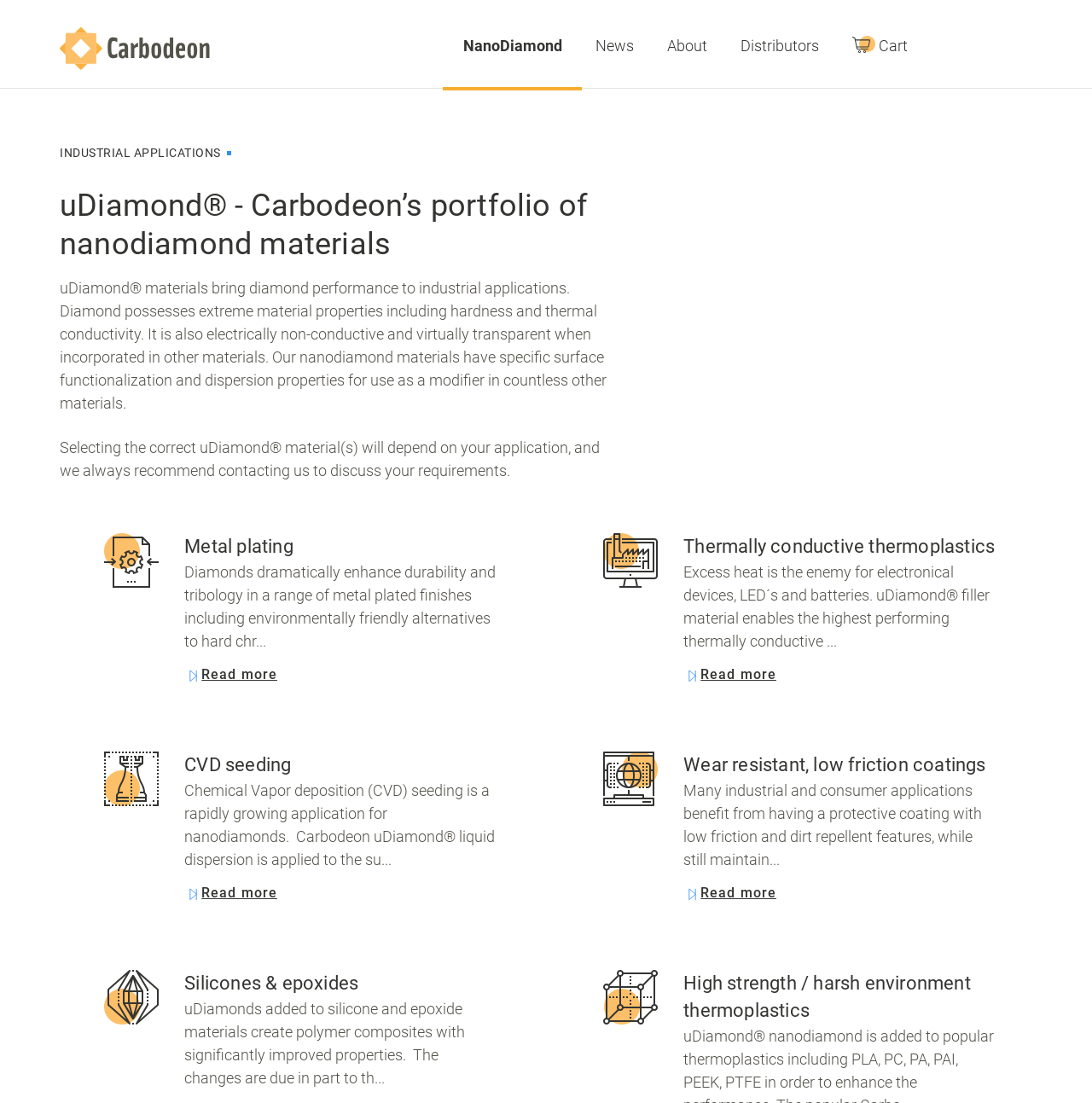Locate the bounding box coordinates of the clickable region to complete the following instruction: "Learn about thermally conductive thermoplastics."

[0.642, 0.603, 0.912, 0.619]